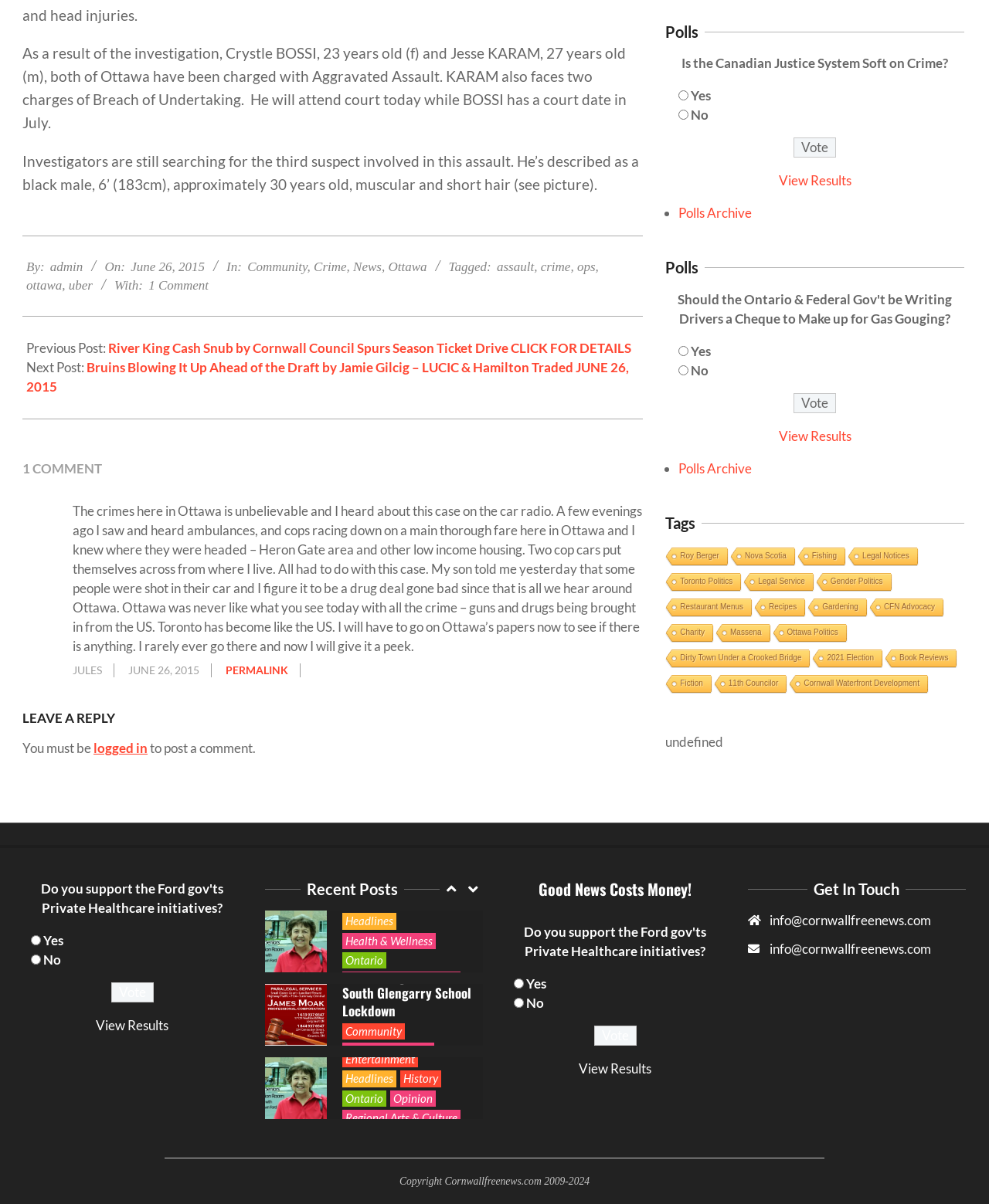Refer to the screenshot and give an in-depth answer to this question: How many comments are there on this article?

The number of comments can be found in the link element with ID 235, which is '1 Comment'.